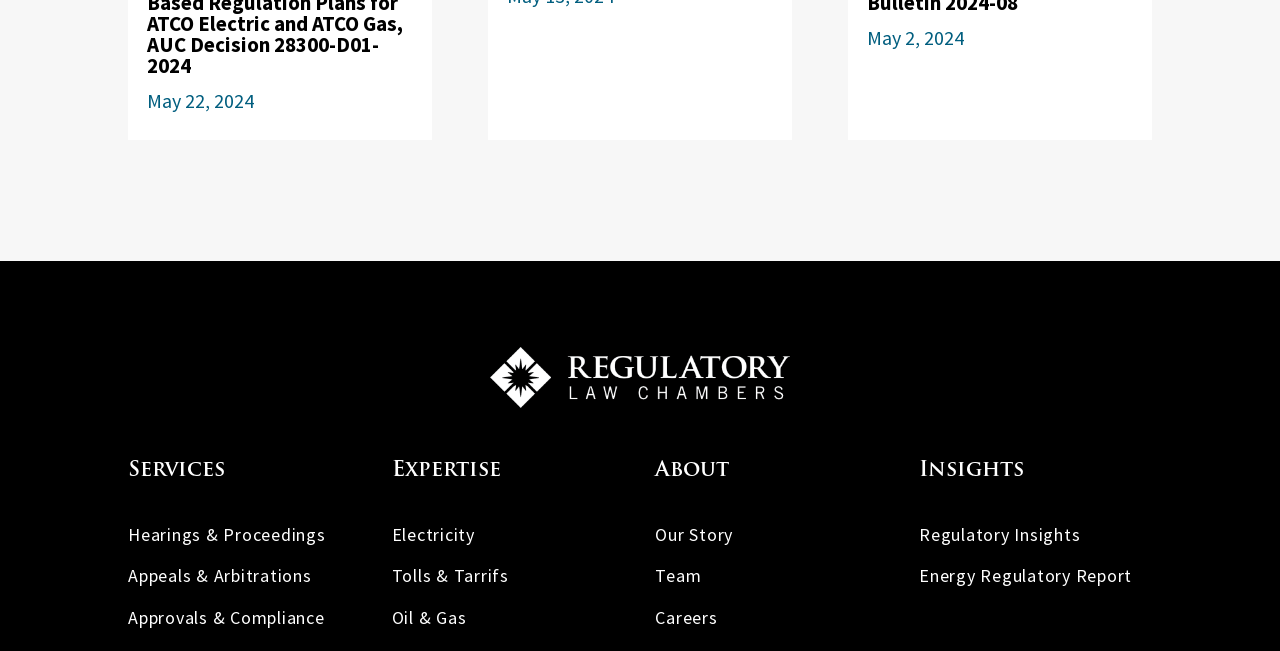What is the first service listed?
Based on the visual, give a brief answer using one word or a short phrase.

Hearings & Proceedings